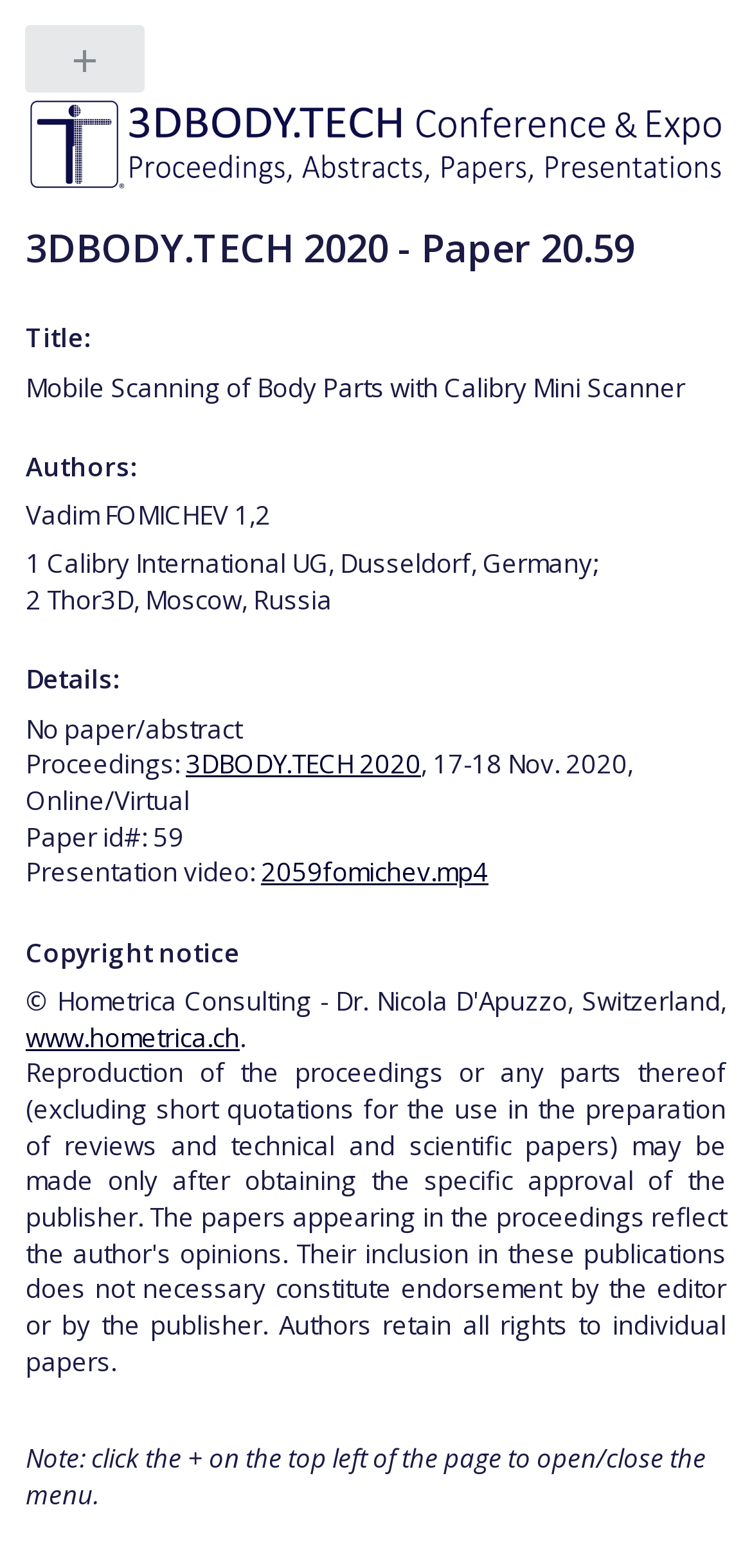With reference to the screenshot, provide a detailed response to the question below:
What is the format of the presentation video?

I found the format of the presentation video by looking at the link element that says '2059fomichev.mp4' and noticing that the file extension is '.mp4', which is a common video format.